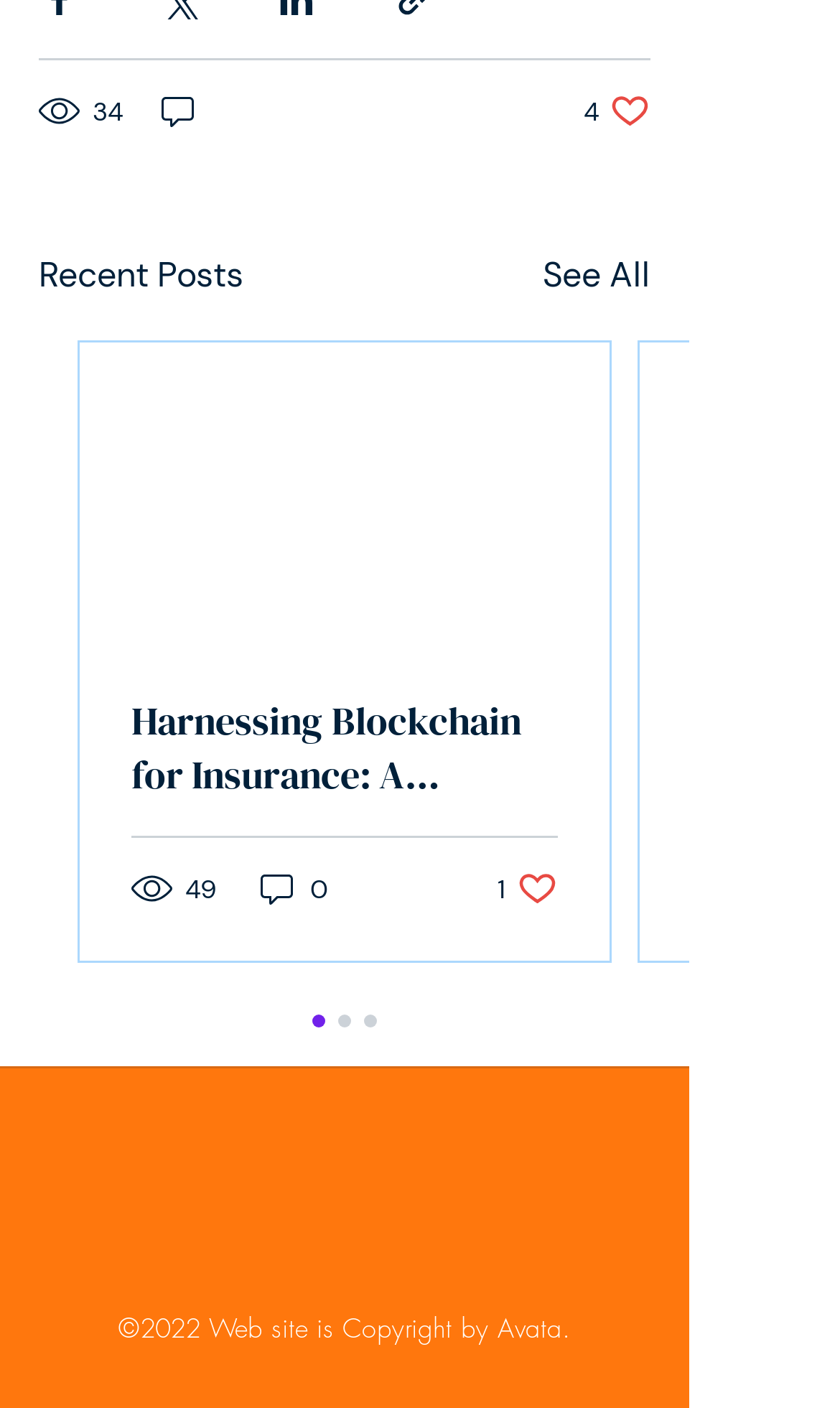What is the text of the second link in the Social Bar?
Provide an in-depth answer to the question, covering all aspects.

I found the Social Bar by looking at the list element with the text 'Social Bar'. The second link in this list has the text 'Twitter', which is the answer to the question.